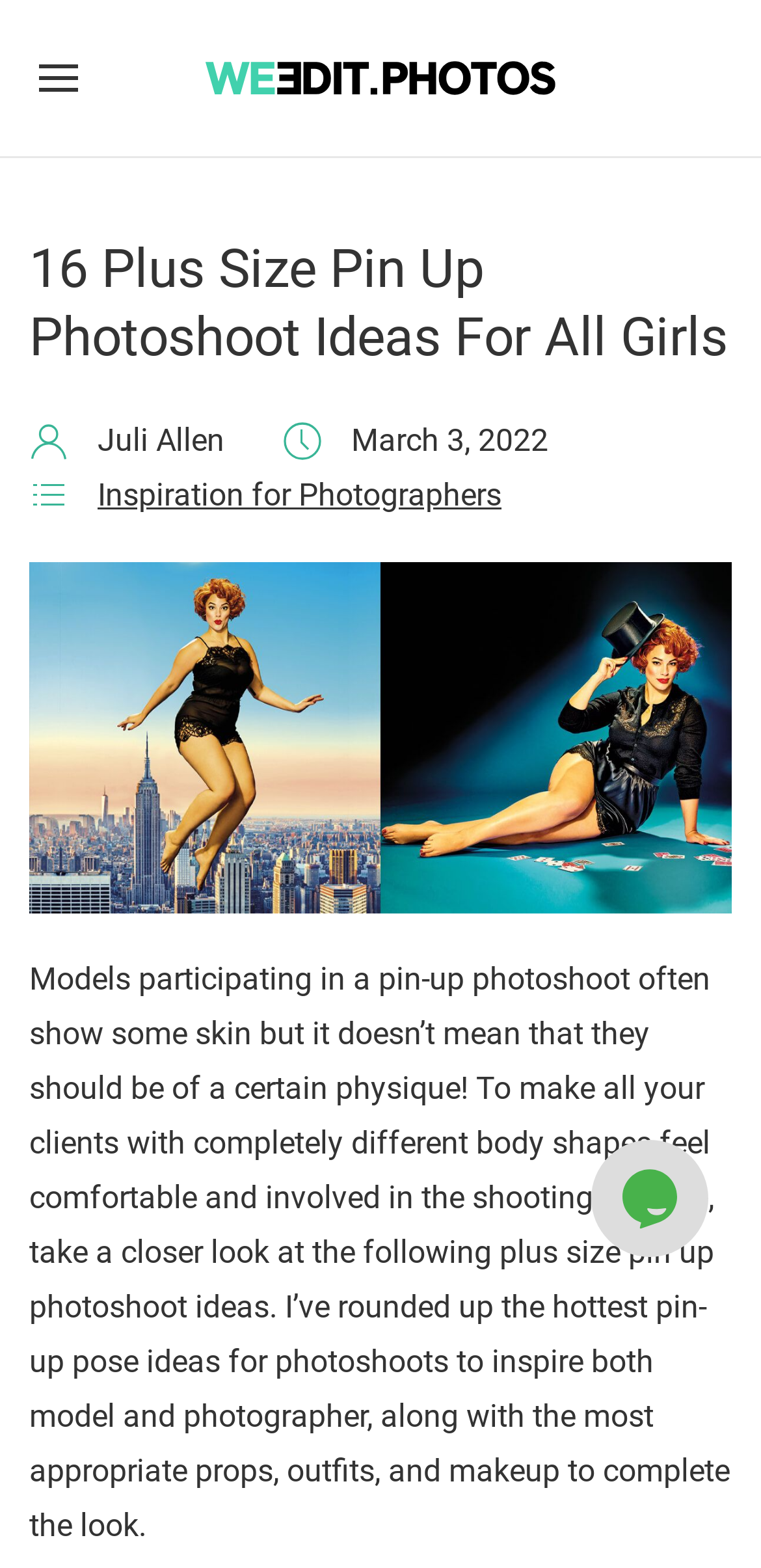What is the author's name?
Based on the screenshot, provide your answer in one word or phrase.

Juli Allen